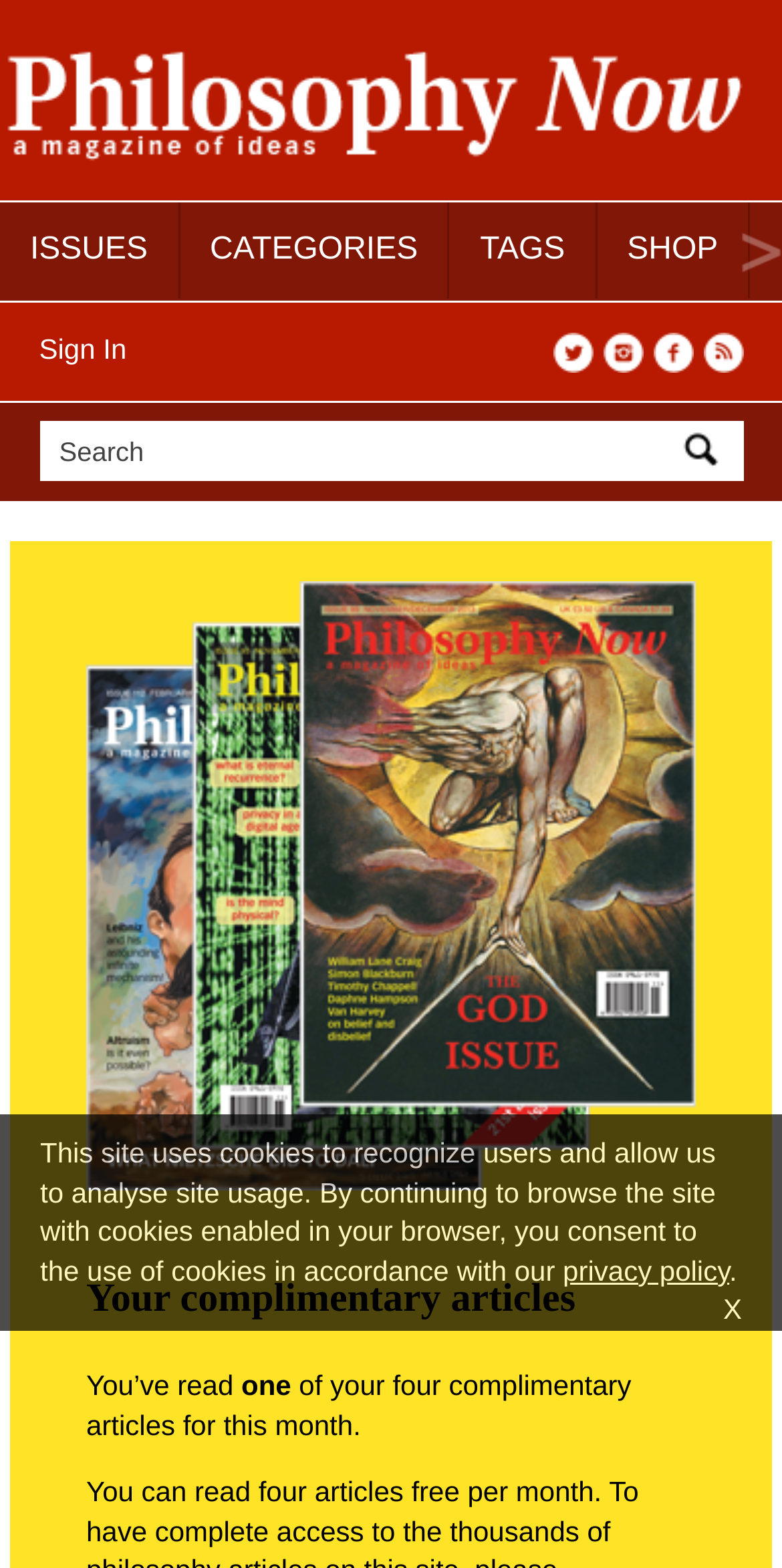Generate a comprehensive description of the webpage content.

The webpage is titled "An Argument On The Moral Argument | Issue 57 | Philosophy Now" and features a dialogue between Luke Pollard and Rebecca Massey-Chase about the existence of a God.

At the top of the page, there is a header section with a logo of "Philosophy Now: a magazine of ideas" on the left, accompanied by a link to the magazine's homepage. To the right of the logo, there are four links: "ISSUES", "CATEGORIES", "TAGS", and "SHOP". 

On the top-right corner, there is an image and a link to "Sign In". Next to it, there are links to the magazine's social media profiles, including Facebook, Instagram, and Twitter, each accompanied by its respective icon.

Below the header section, there is a search bar with a "Search" button on the right. The search bar is accompanied by a static text "Search" above it.

The main content of the page is divided into two sections. On the left, there is a large image that takes up most of the page's width. On the right, there is a section with a heading "Your complimentary articles" and a message indicating that the user has read one of their four complimentary articles for the month.

At the bottom of the page, there is a notice about the site's use of cookies, with a link to the privacy policy. There is also a close button "X" on the bottom-right corner to dismiss the notice.